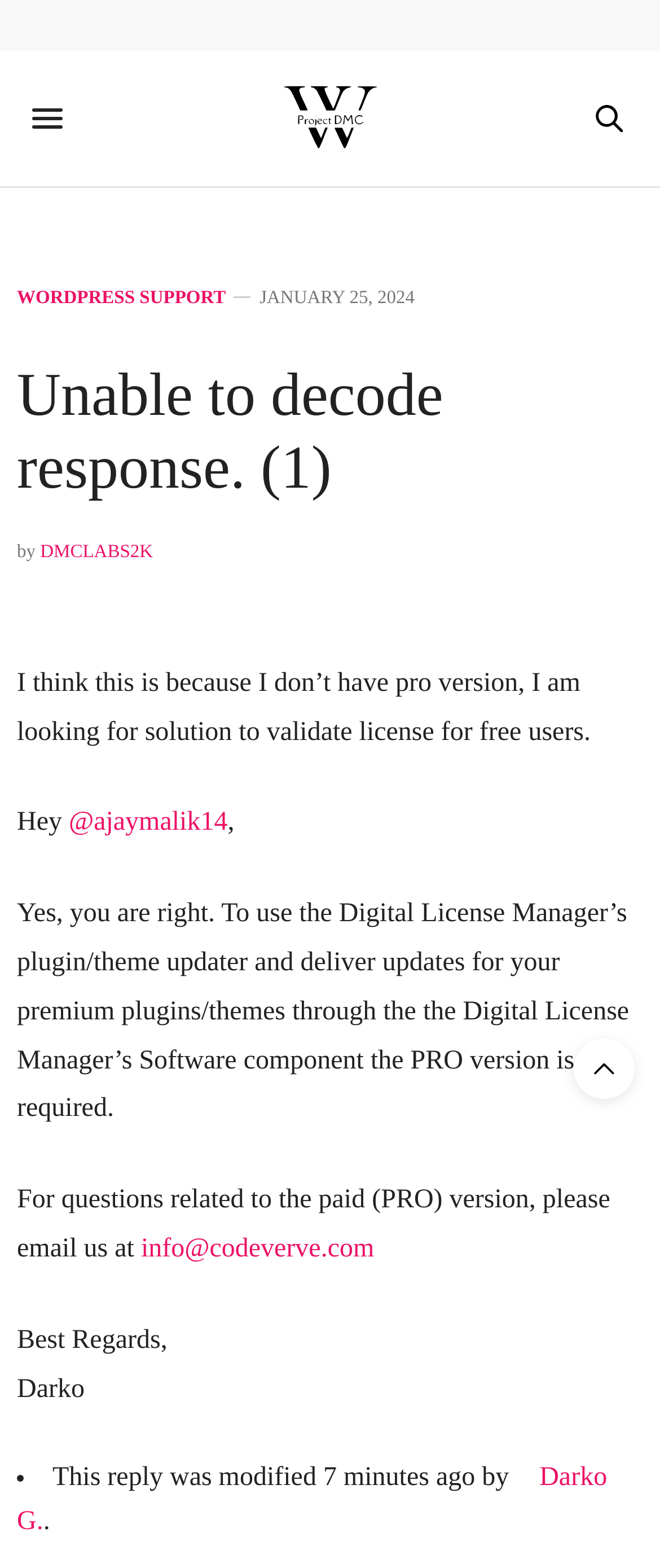Select the bounding box coordinates of the element I need to click to carry out the following instruction: "view Privacy Policy".

[0.038, 0.733, 0.953, 0.766]